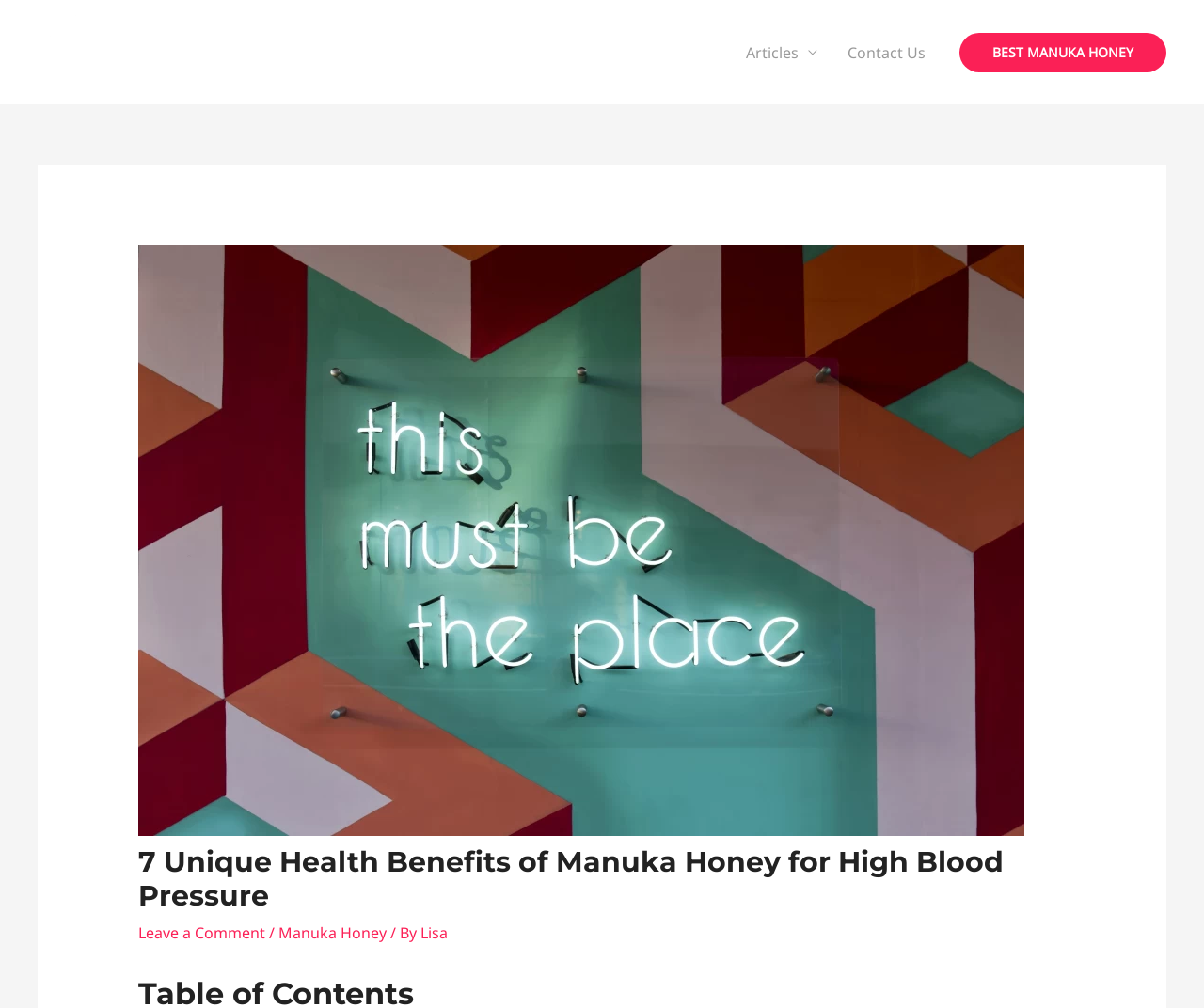Illustrate the webpage thoroughly, mentioning all important details.

The webpage is about the health benefits of Manuka honey, specifically its effects on high blood pressure. At the top left, there is a link to "Best Manuka Honey - New Zealand" accompanied by a small image. To the right of this, there is a navigation menu with links to "Articles" and "Contact Us".

Below the navigation menu, there is a prominent link to "BEST MANUKA HONEY" that takes up most of the width of the page. This link contains a header section with a large image related to Manuka honey and high blood pressure. Above the image, there is a heading that reads "7 Unique Health Benefits of Manuka Honey for High Blood Pressure". 

Underneath the image, there are three links: "Leave a Comment", "Manuka Honey", and "Lisa", separated by forward slashes. The "Leave a Comment" link is positioned at the top left of this section, while the other two links are to the right of it. The author of the article, "Lisa", is credited at the bottom right of this section.

Overall, the webpage appears to be an article or blog post about the health benefits of Manuka honey, with a focus on its effects on high blood pressure.